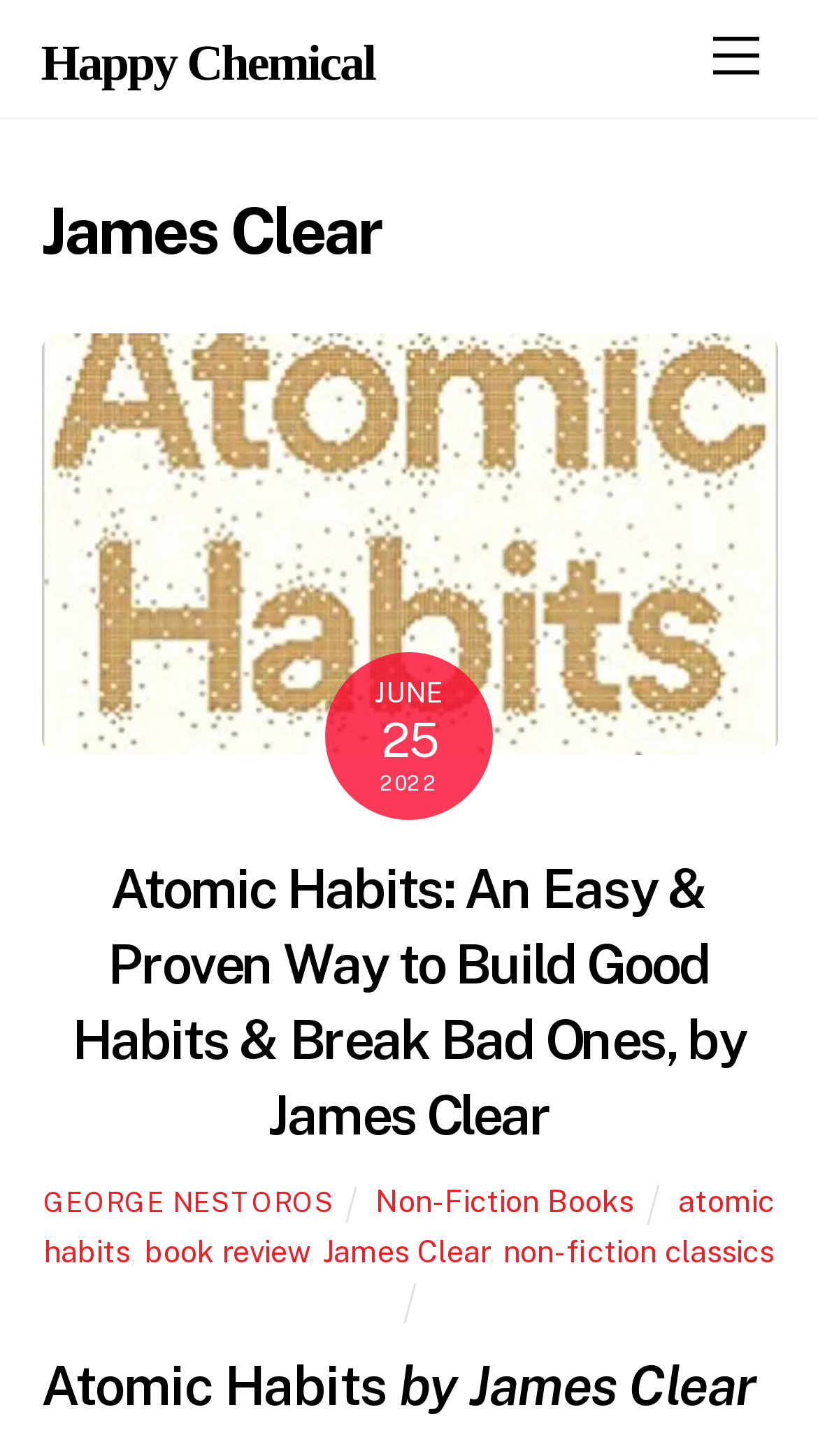Can you find the bounding box coordinates for the element that needs to be clicked to execute this instruction: "Check out the 'Non-Fiction Books' category"? The coordinates should be given as four float numbers between 0 and 1, i.e., [left, top, right, bottom].

[0.459, 0.812, 0.775, 0.836]